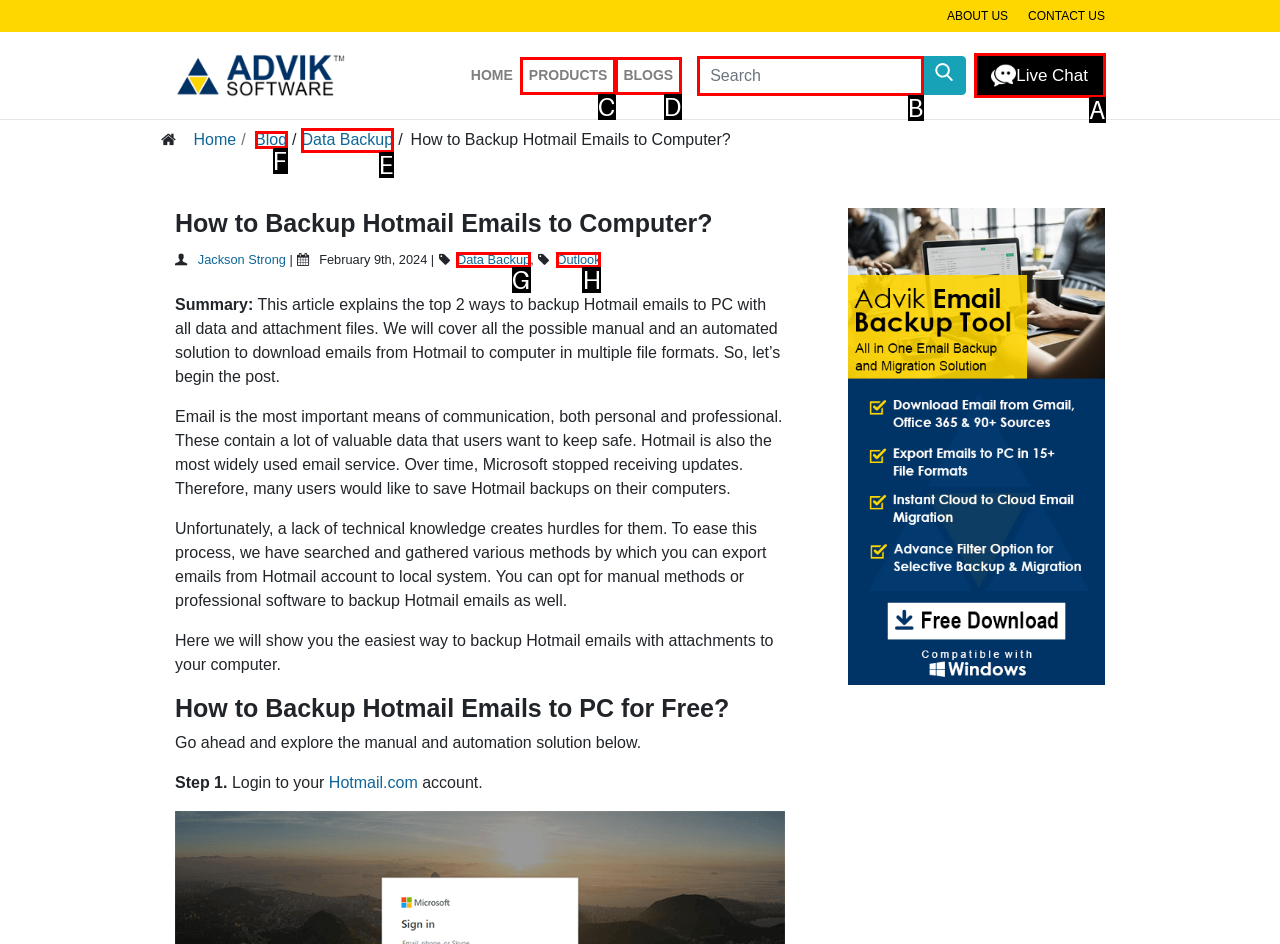Based on the element description: name="q" placeholder="Search", choose the HTML element that matches best. Provide the letter of your selected option.

B